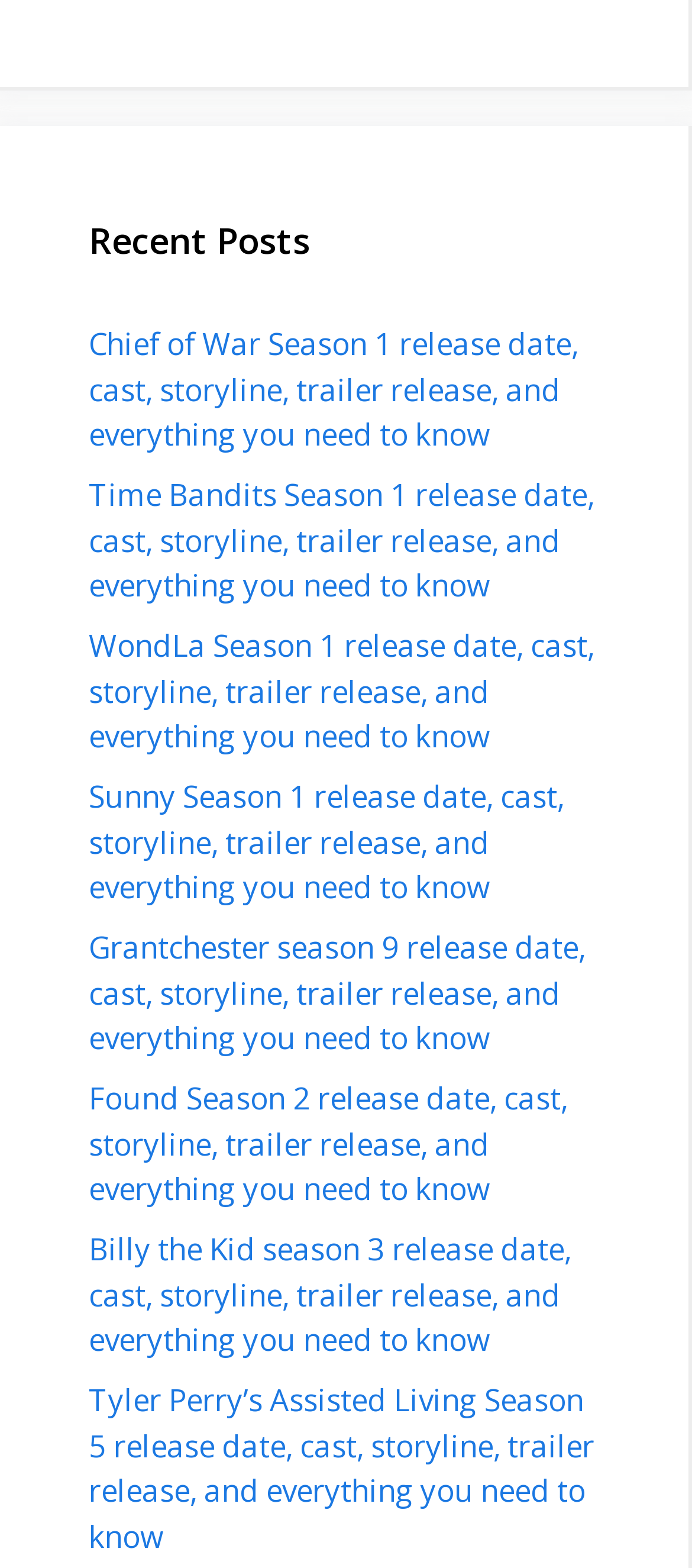Pinpoint the bounding box coordinates of the area that should be clicked to complete the following instruction: "Check Grantchester season 9 release date". The coordinates must be given as four float numbers between 0 and 1, i.e., [left, top, right, bottom].

[0.128, 0.591, 0.846, 0.675]